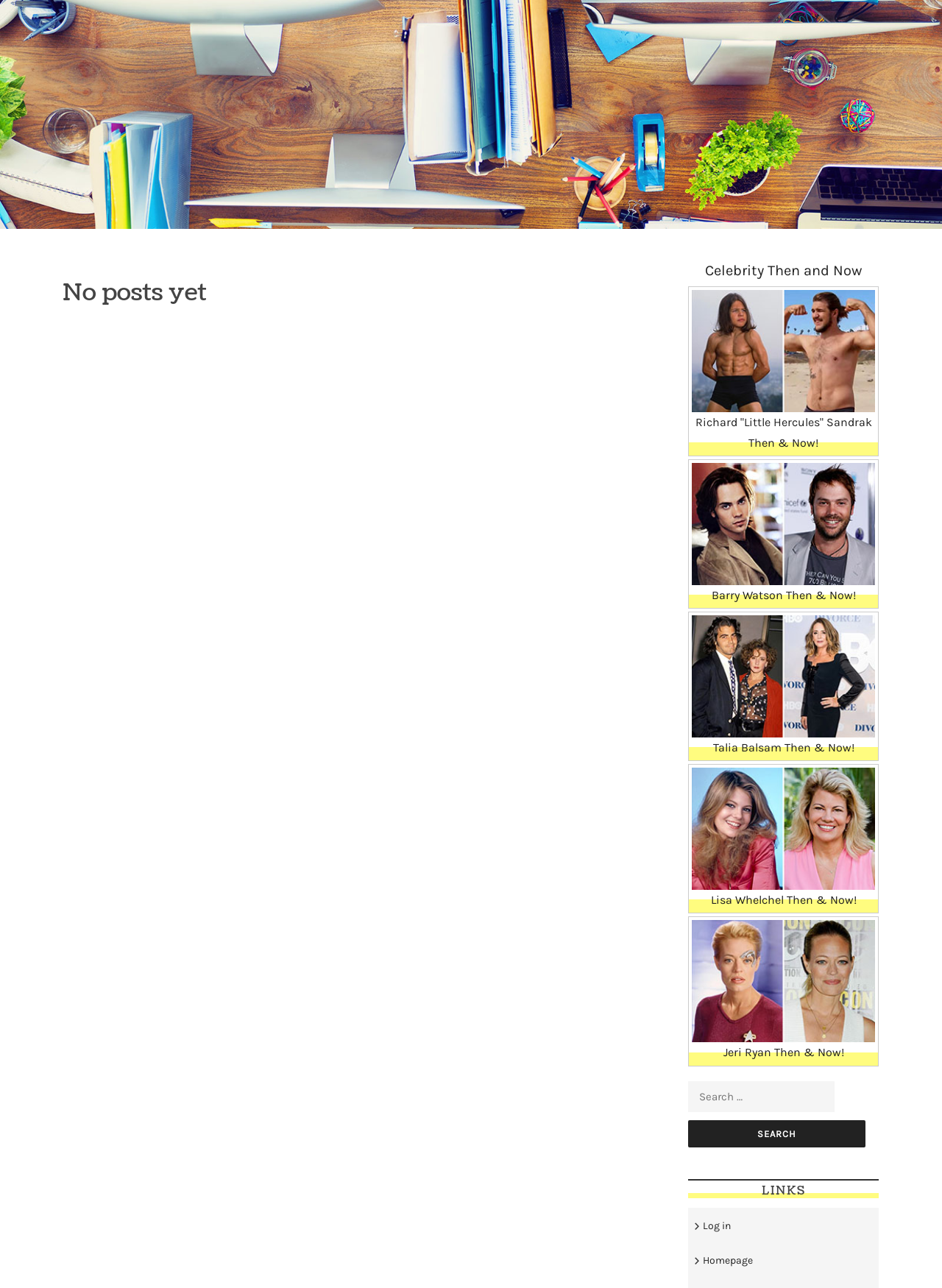How many images are on the webpage?
Look at the screenshot and respond with a single word or phrase.

5